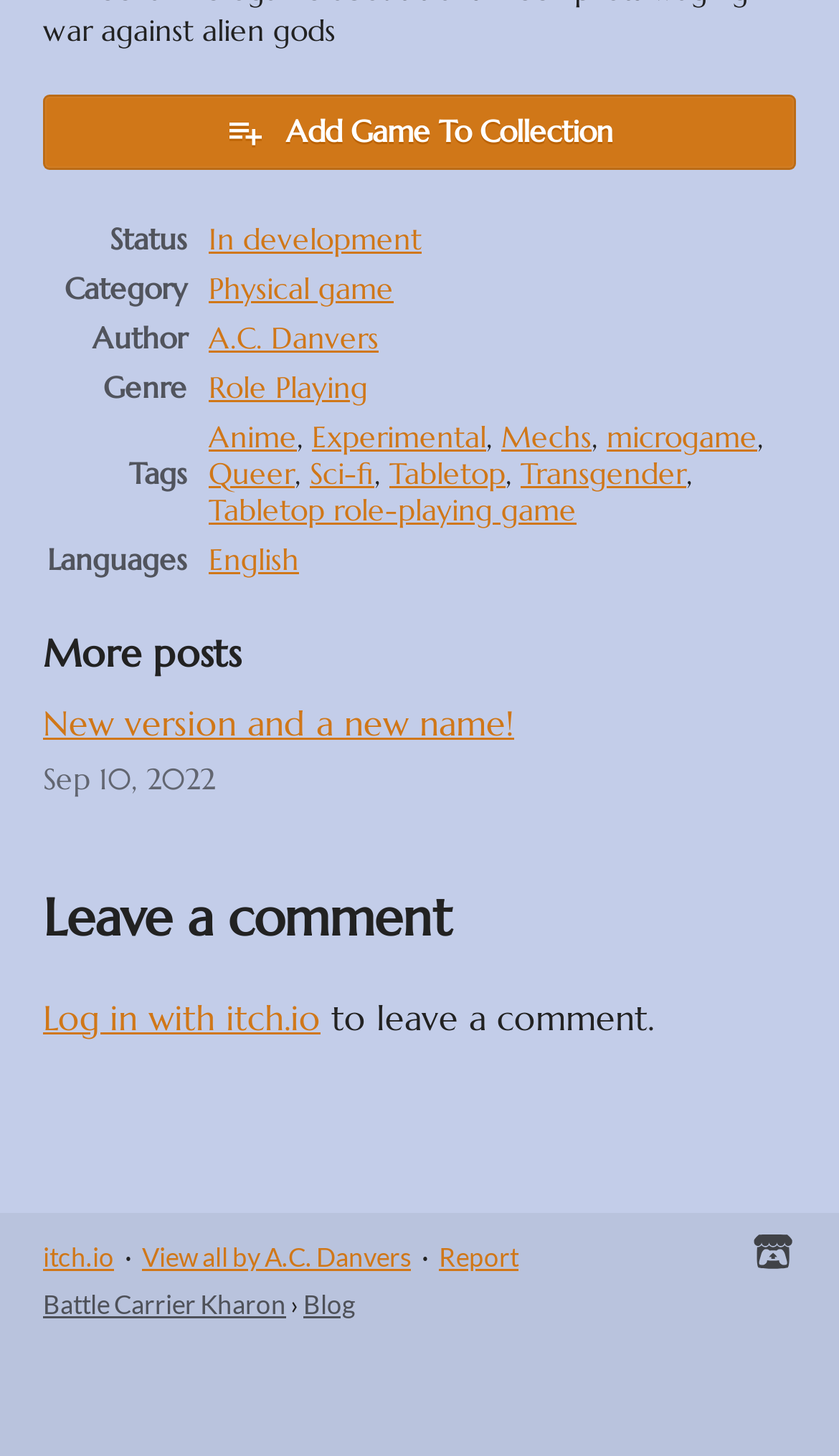Locate the bounding box coordinates of the element I should click to achieve the following instruction: "View all posts by A.C. Danvers".

[0.169, 0.852, 0.49, 0.874]